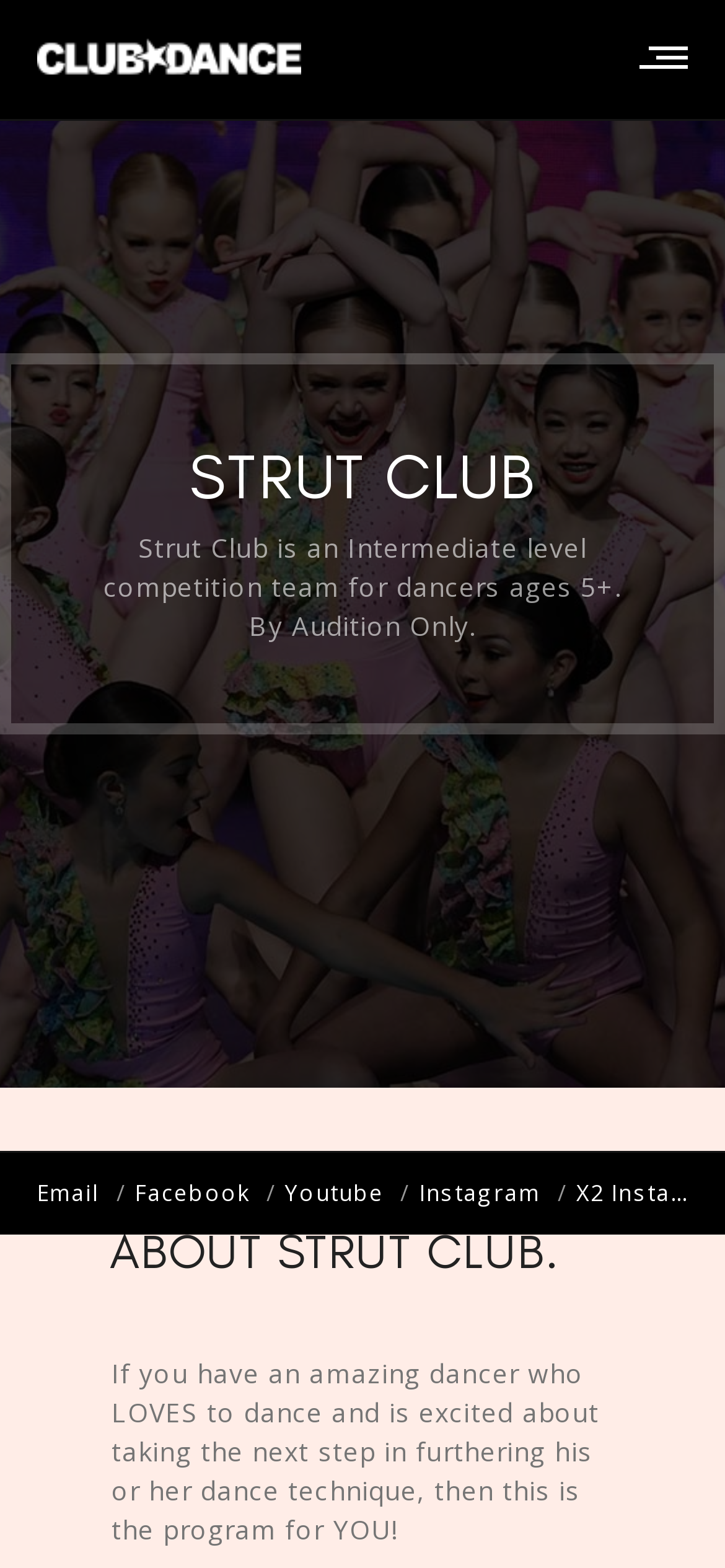Please give a one-word or short phrase response to the following question: 
What is the age range for Strut Club dancers?

5+